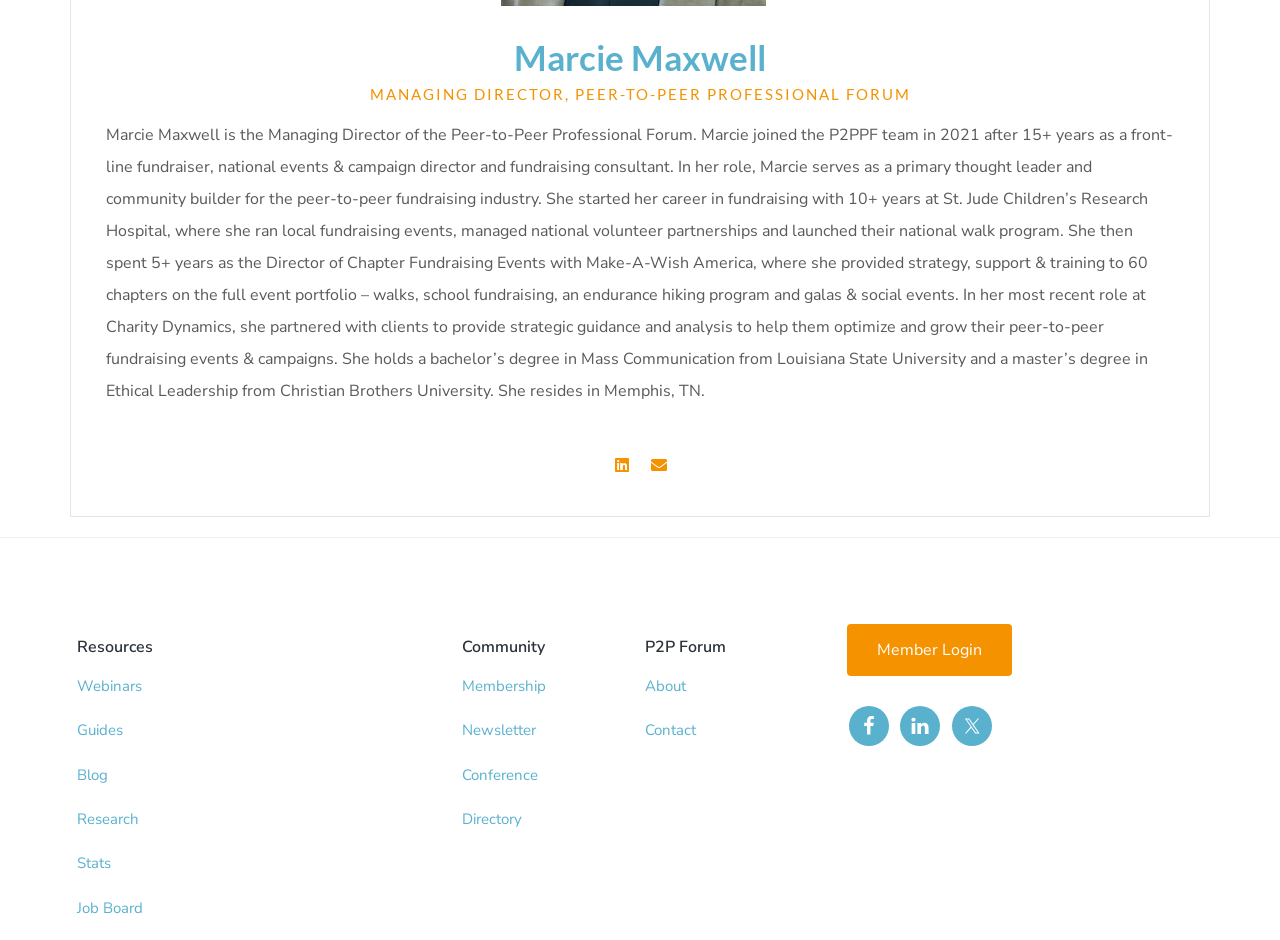Please respond to the question with a concise word or phrase:
How can one contact the Peer-to-Peer Professional Forum?

Through the Contact link